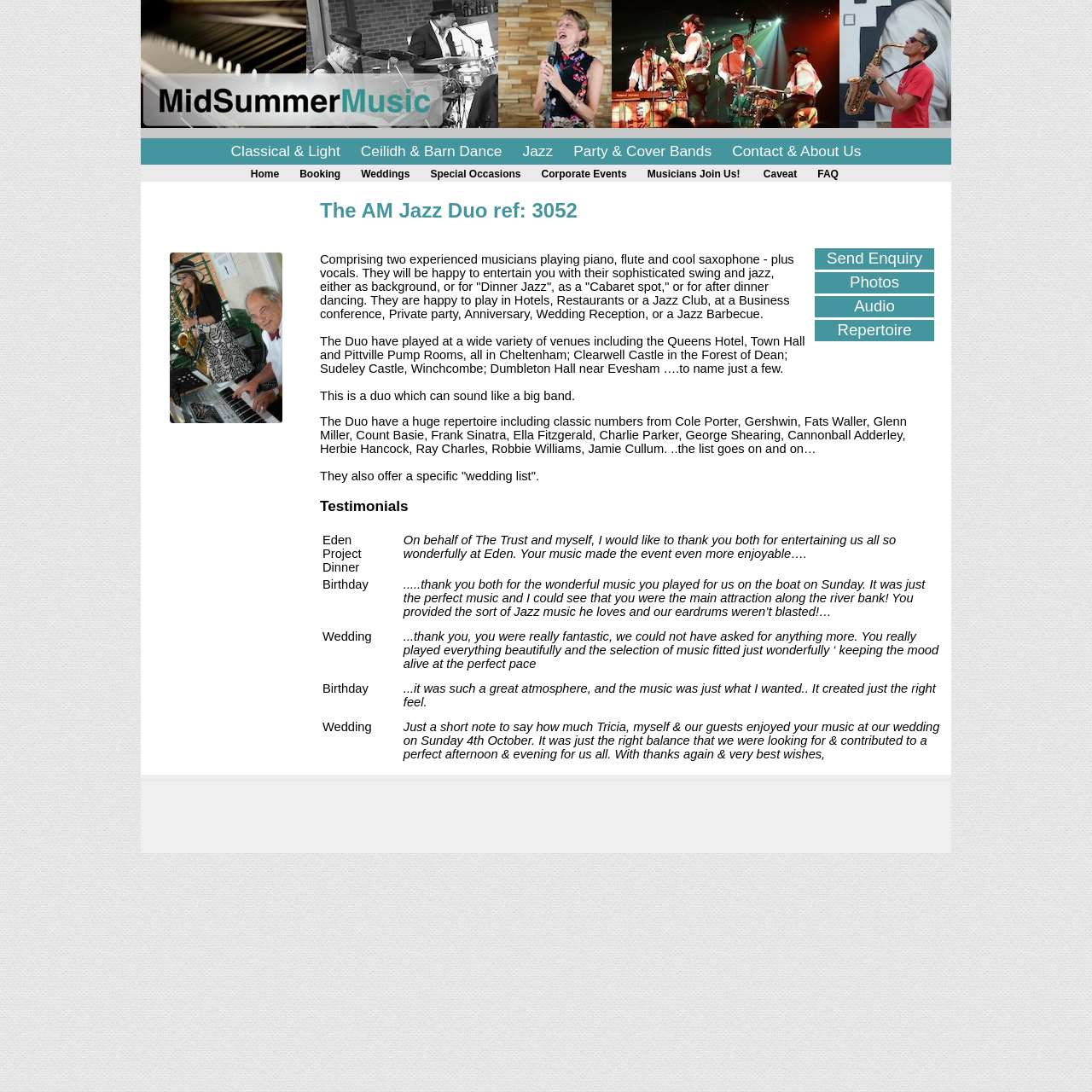Respond to the question below with a single word or phrase:
What kind of events do the musicians perform at?

Weddings, parties, corporate events